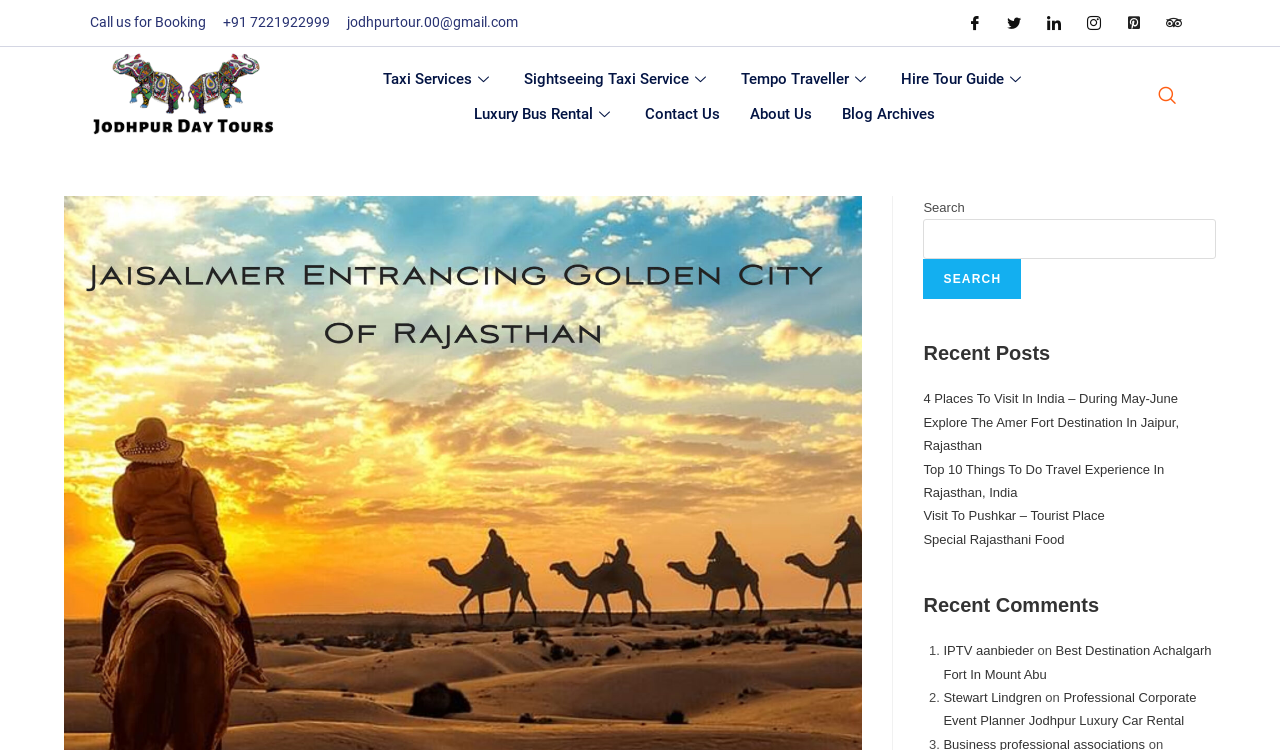Please determine the bounding box coordinates of the element to click on in order to accomplish the following task: "Search for something". Ensure the coordinates are four float numbers ranging from 0 to 1, i.e., [left, top, right, bottom].

[0.721, 0.261, 0.95, 0.399]